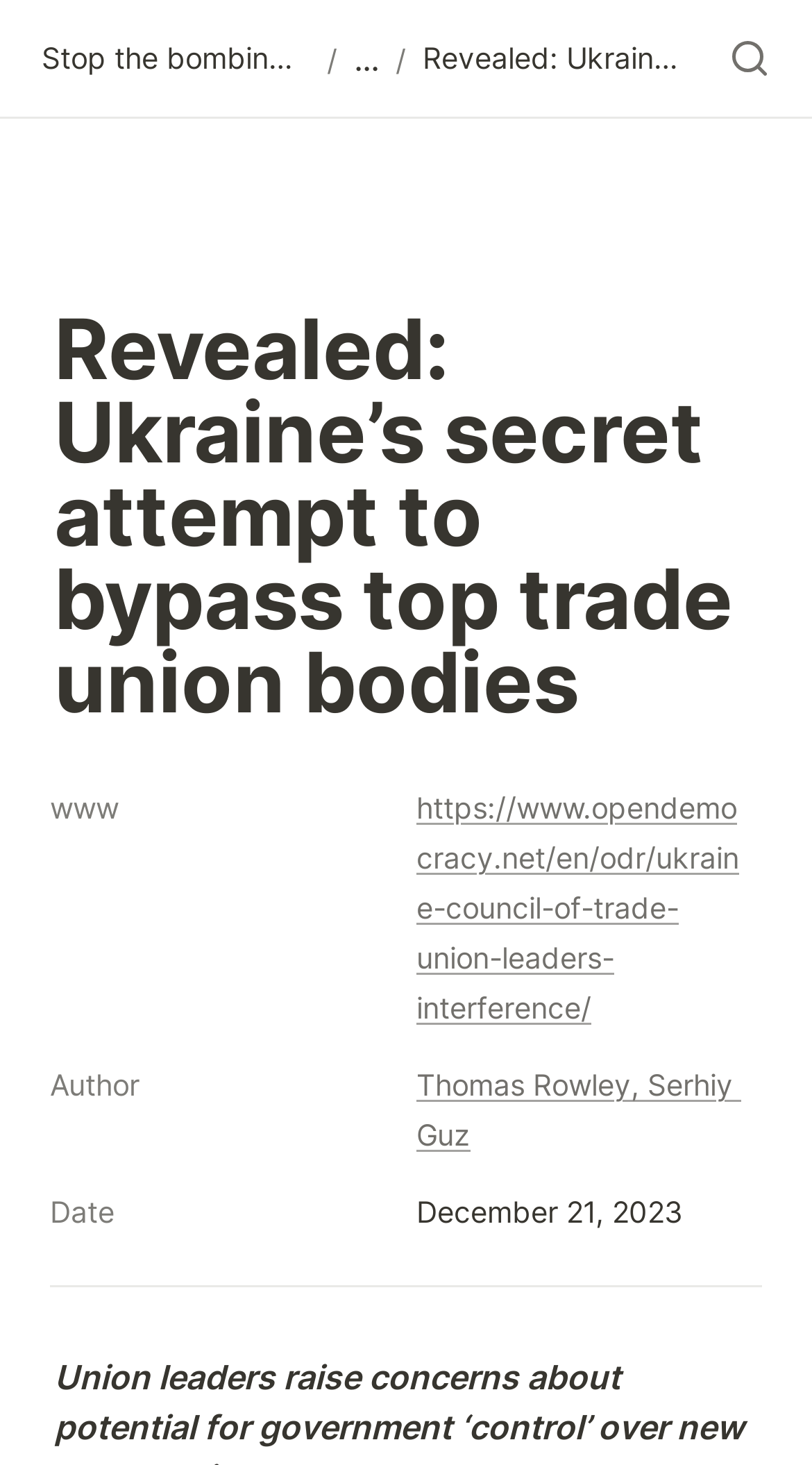Locate the bounding box coordinates of the item that should be clicked to fulfill the instruction: "Visit the About ENSU page".

[0.133, 0.081, 0.851, 0.122]